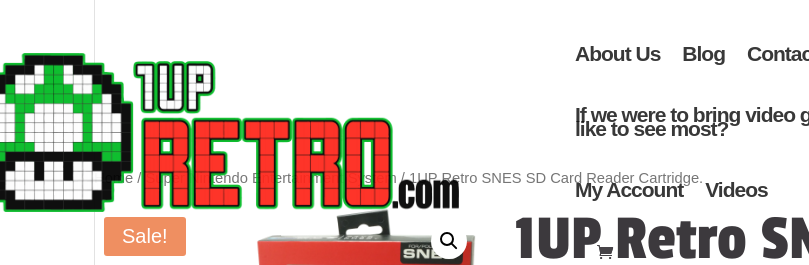Provide a rich and detailed narrative of the image.

The image prominently features the vibrant logo of "1UP Retro," a retailer specializing in retro gaming accessories, alongside an illustration of a green-and-white pixelated mushroom, reminiscent of classic video game imagery. The bold text "1UP Retro" is styled with a playful yet nostalgic flair, designed to attract gaming enthusiasts. Below this eye-catching logo is a contrasting orange banner marked "Sale!", indicating promotional offers available for customers. This visual representation effectively communicates the brand's focus on retro gaming products, such as the "SNES SD Card Reader Cartridge," setting the tone for a memorable shopping experience for fans of vintage gaming.